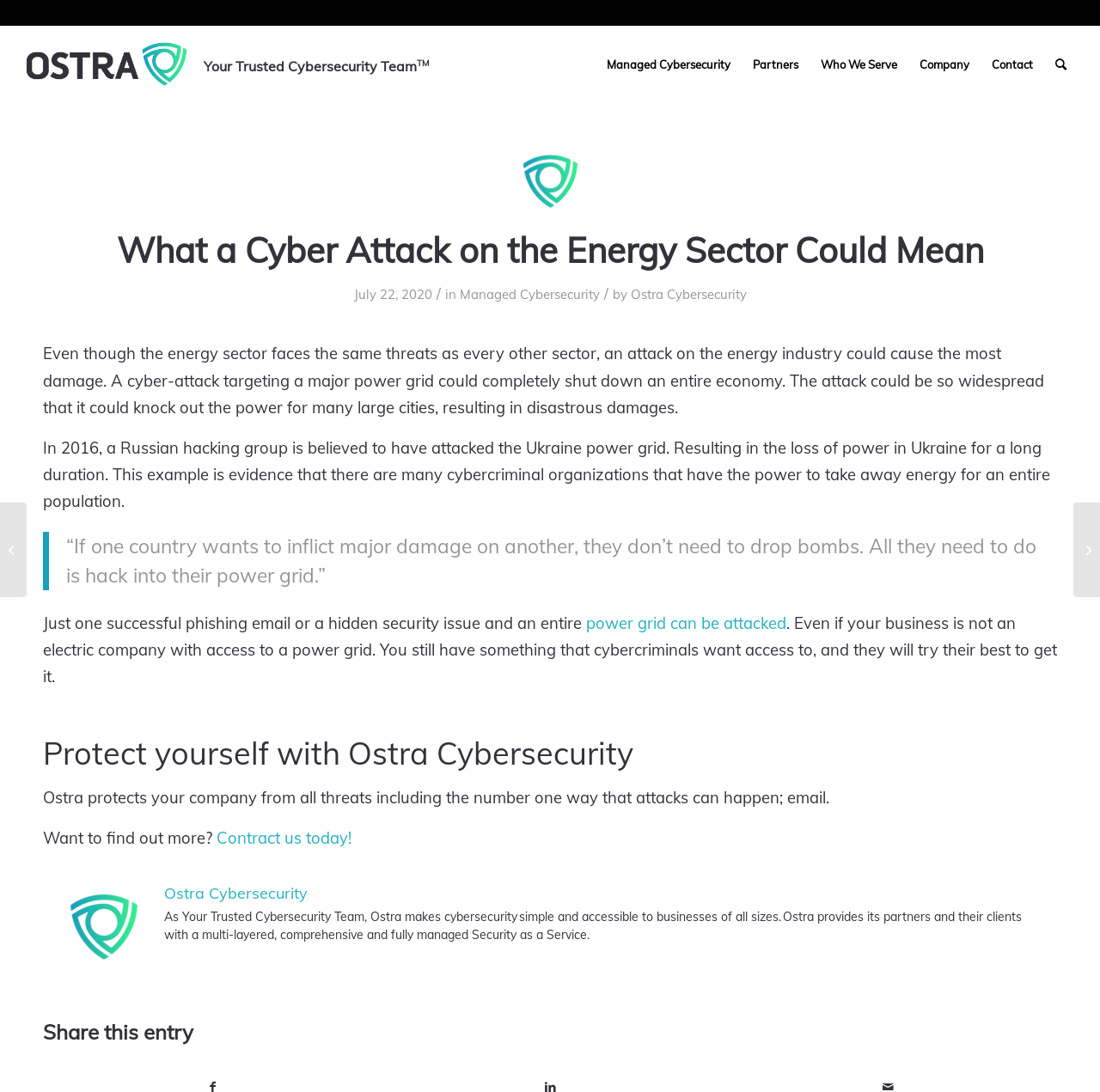Please provide a detailed answer to the question below based on the screenshot: 
What is the name of the company providing cybersecurity services?

The company name is obtained from the logo at the top left corner of the webpage, which is an image with the text 'Ostra' and also from the multiple mentions of 'Ostra' throughout the webpage.